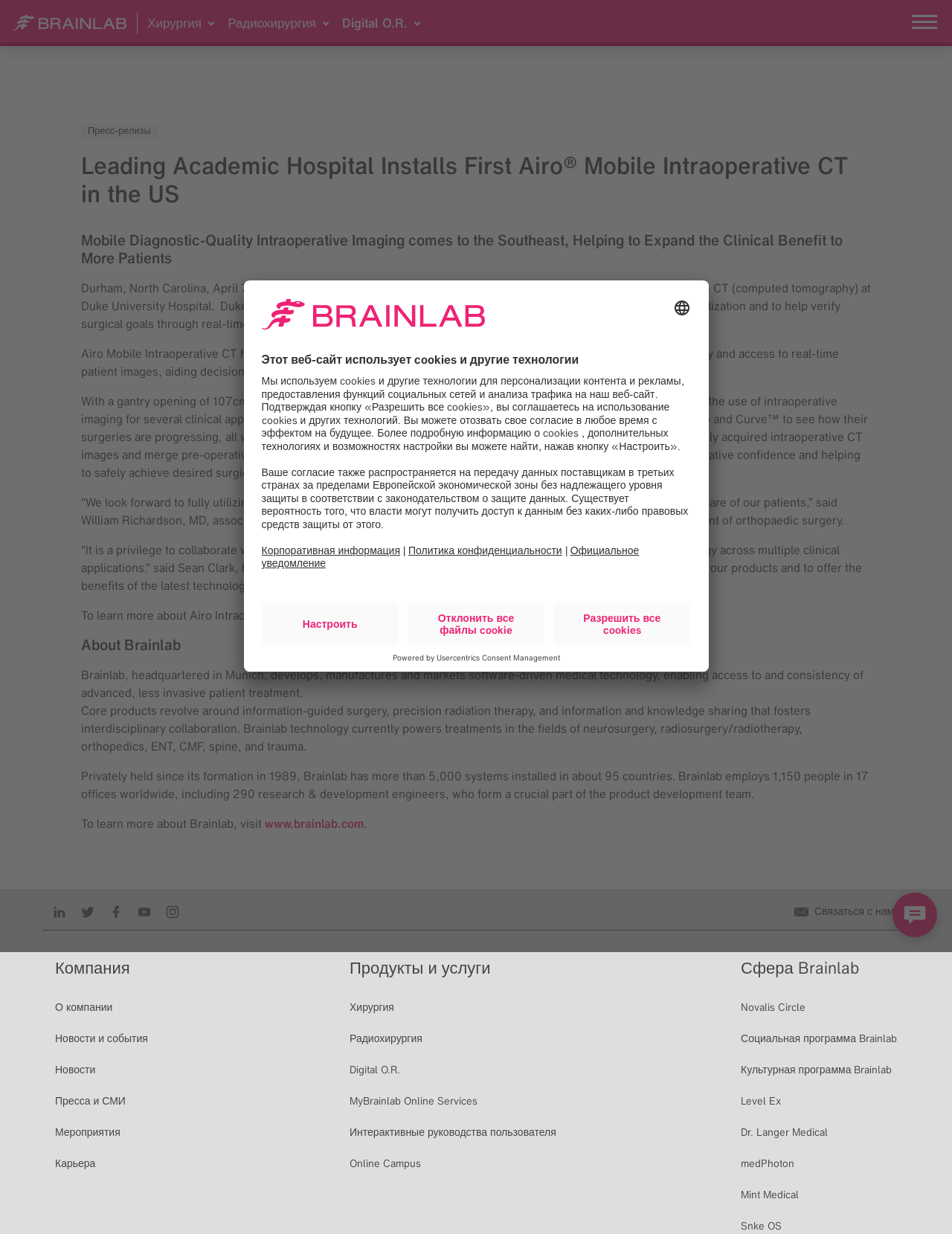What is the name of the president of Brainlab?
Please provide a single word or phrase as your answer based on the image.

Sean Clark